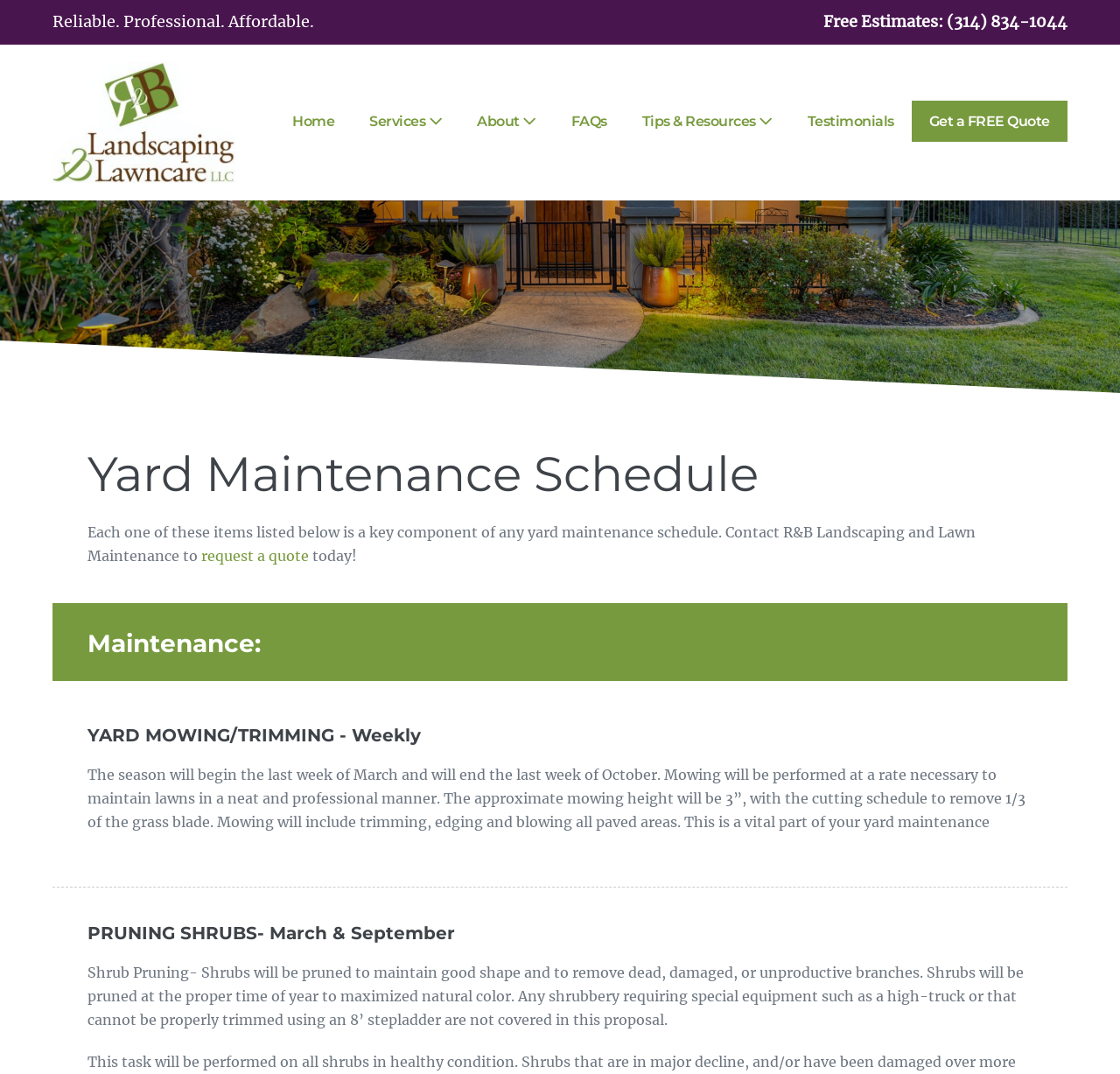Using the description "(314) 834-1044", locate and provide the bounding box of the UI element.

[0.845, 0.011, 0.953, 0.029]